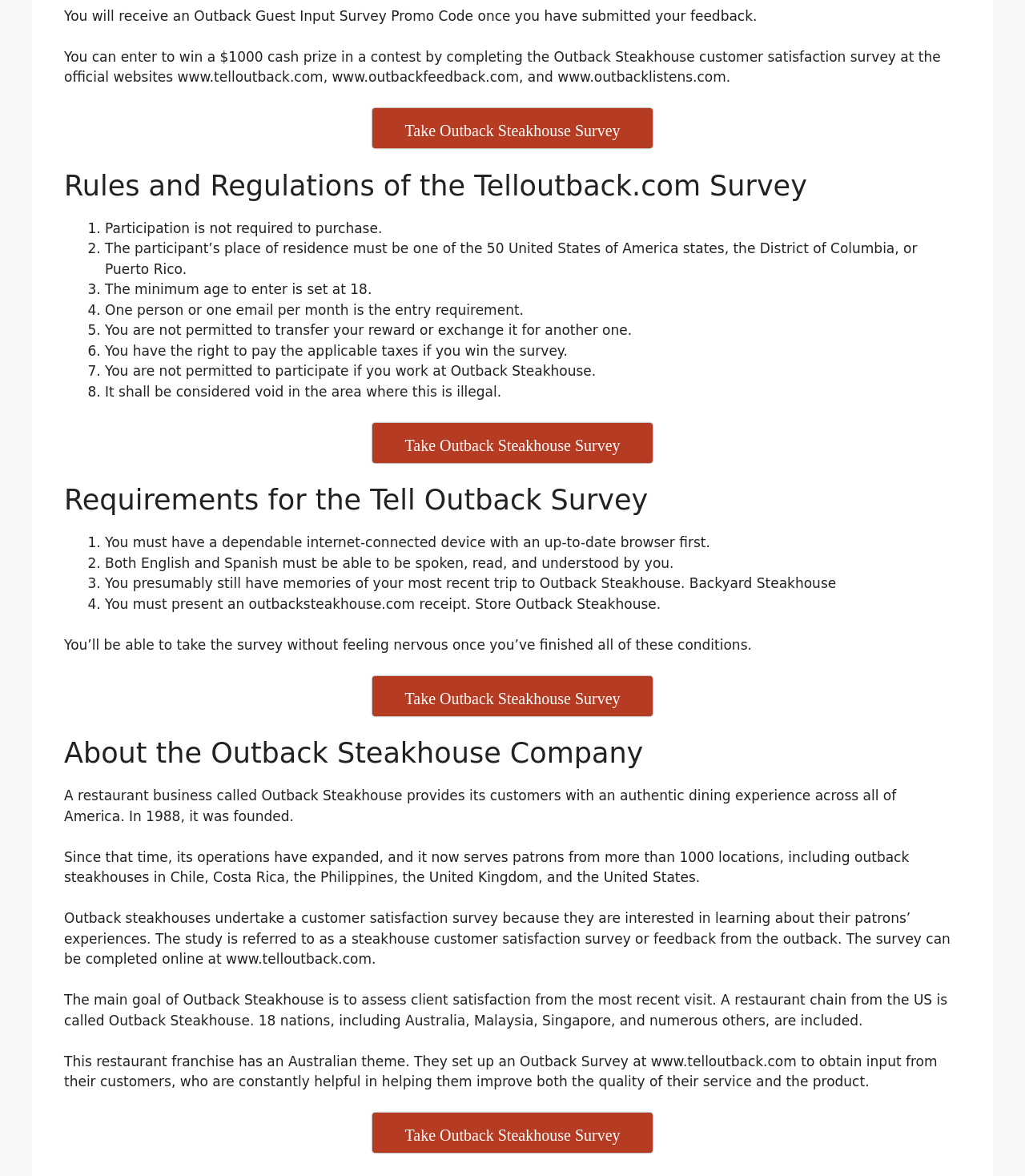What is the purpose of the Outback Steakhouse customer satisfaction survey?
Can you provide an in-depth and detailed response to the question?

The main goal of Outback Steakhouse is to assess client satisfaction from the most recent visit, as stated in the section about the Outback Steakhouse company.